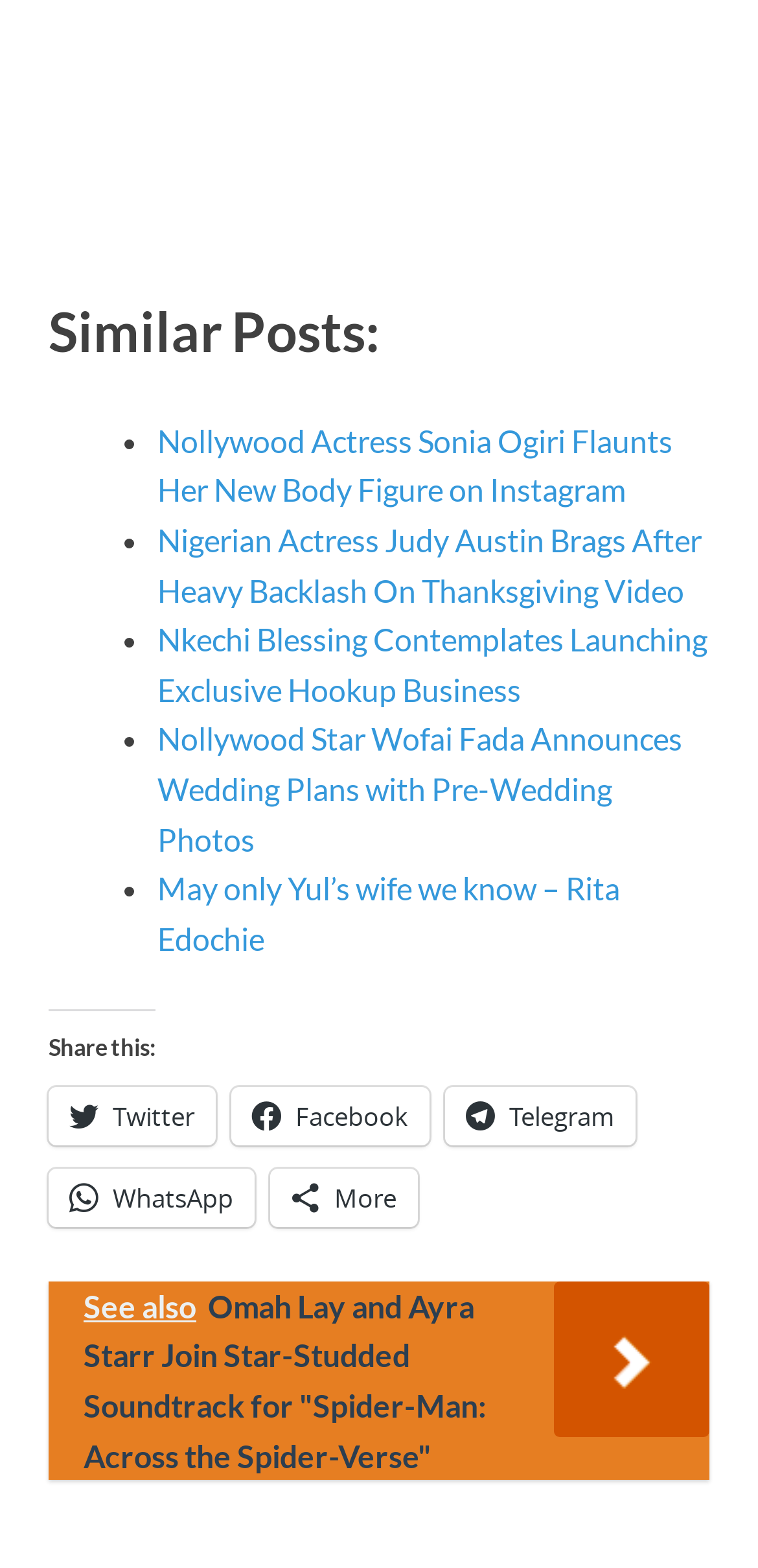Provide the bounding box coordinates for the UI element that is described by this text: "Twitter". The coordinates should be in the form of four float numbers between 0 and 1: [left, top, right, bottom].

[0.064, 0.693, 0.285, 0.73]